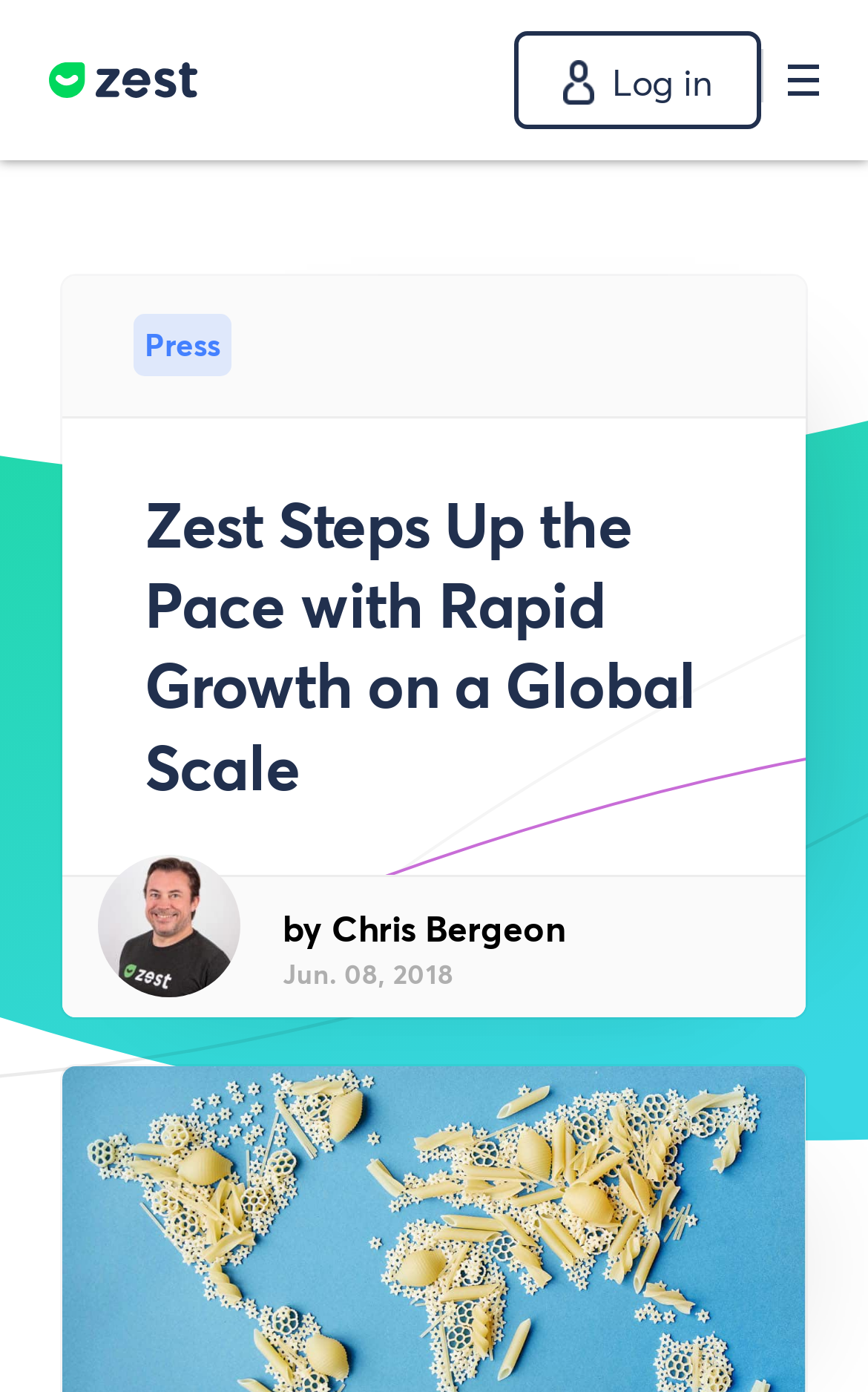Using the given element description, provide the bounding box coordinates (top-left x, top-left y, bottom-right x, bottom-right y) for the corresponding UI element in the screenshot: English

None